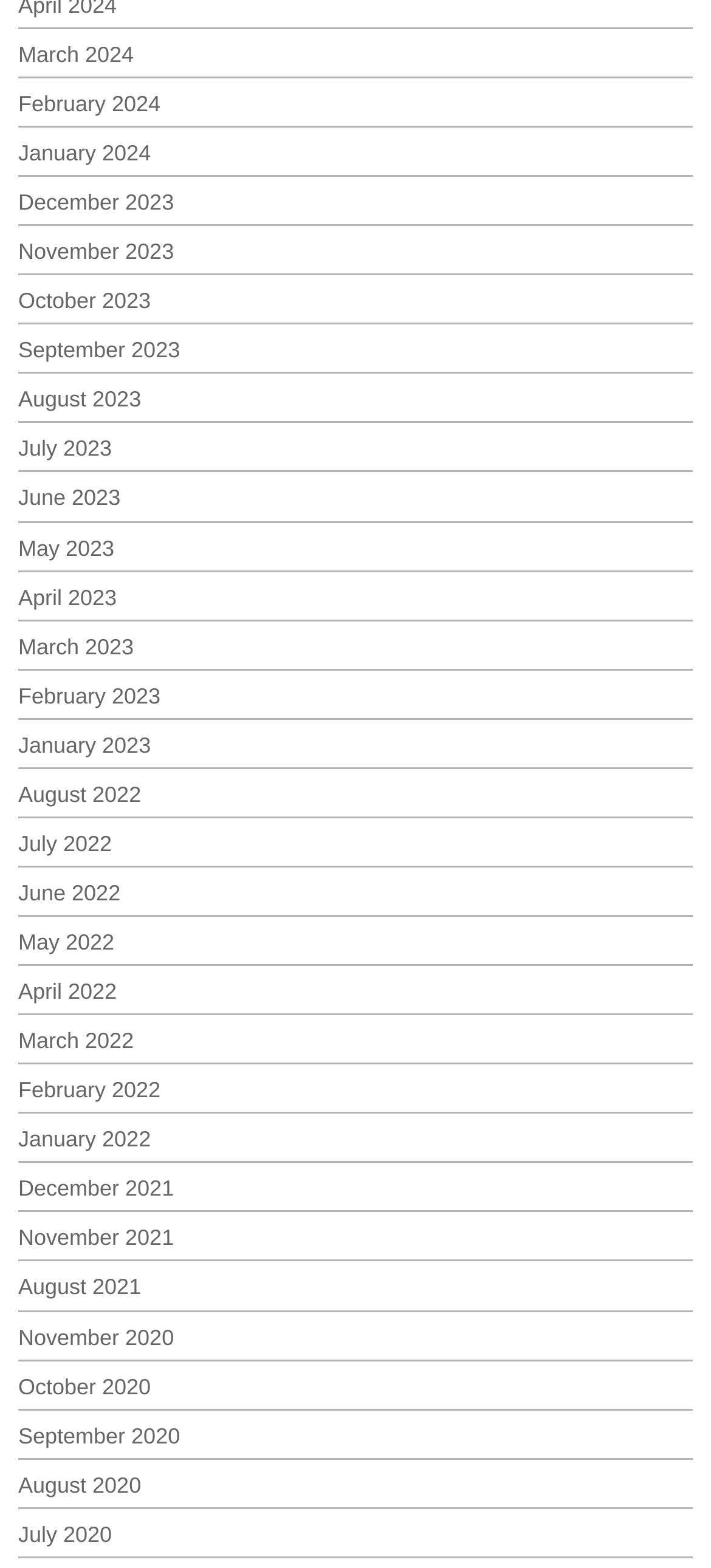Based on the image, please respond to the question with as much detail as possible:
How many years are represented in the list of months?

I examined the list of links and found that there are months listed in 2020, 2021, 2022, and 2023, indicating that there are 4 years represented in the list of months.